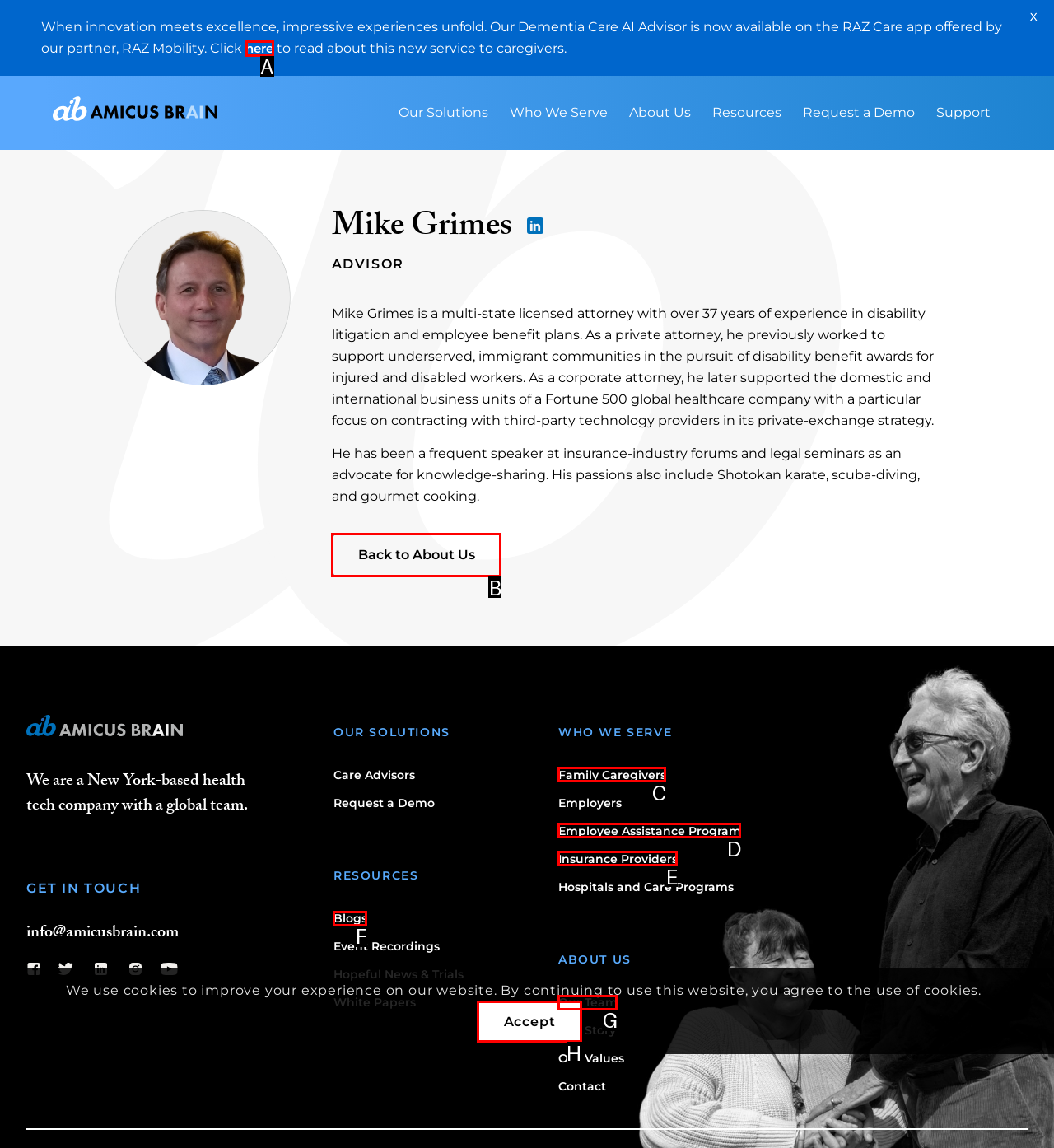From the given choices, indicate the option that best matches: Back to About Us
State the letter of the chosen option directly.

B